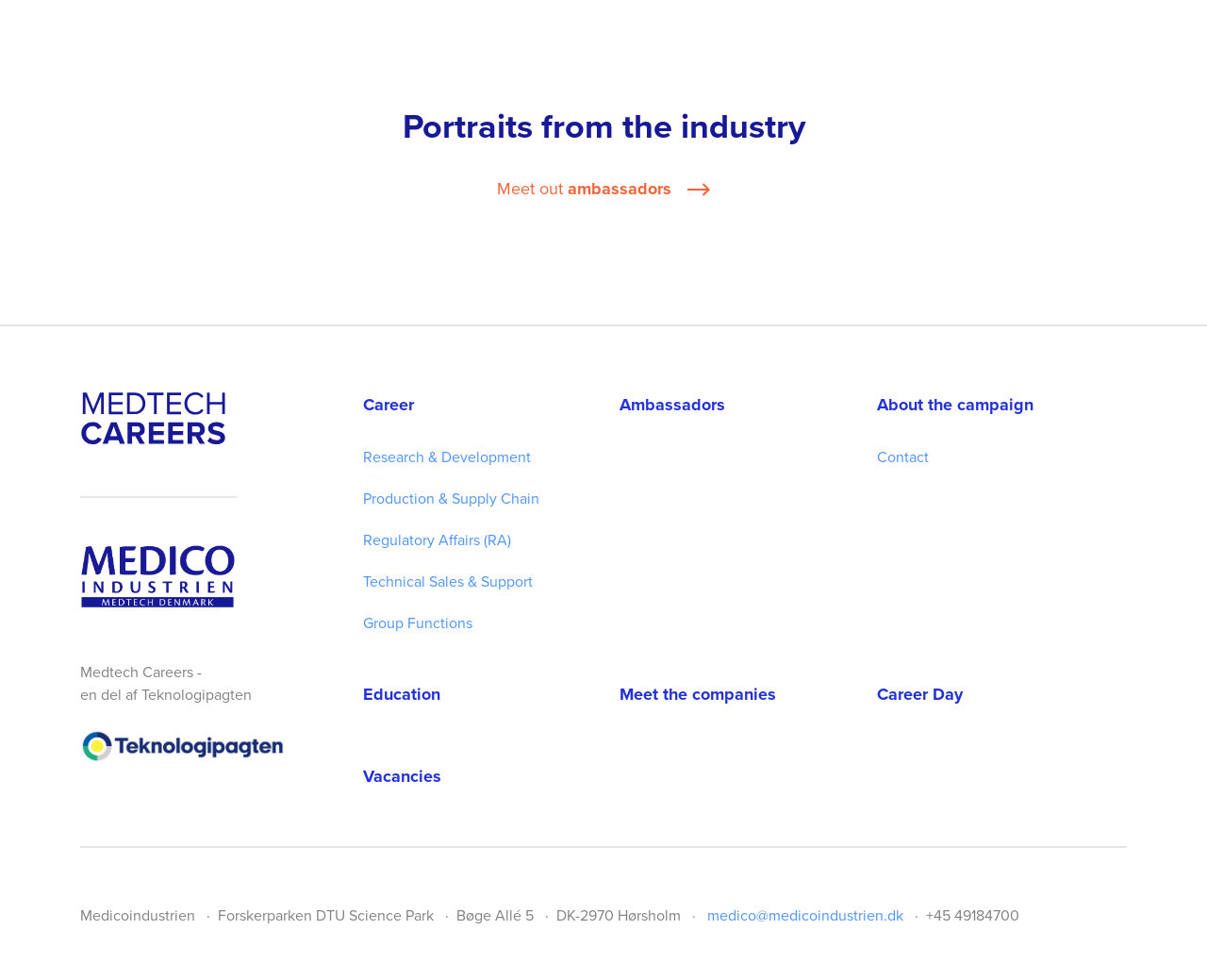Please locate the bounding box coordinates of the region I need to click to follow this instruction: "Click on Career".

[0.301, 0.4, 0.49, 0.445]